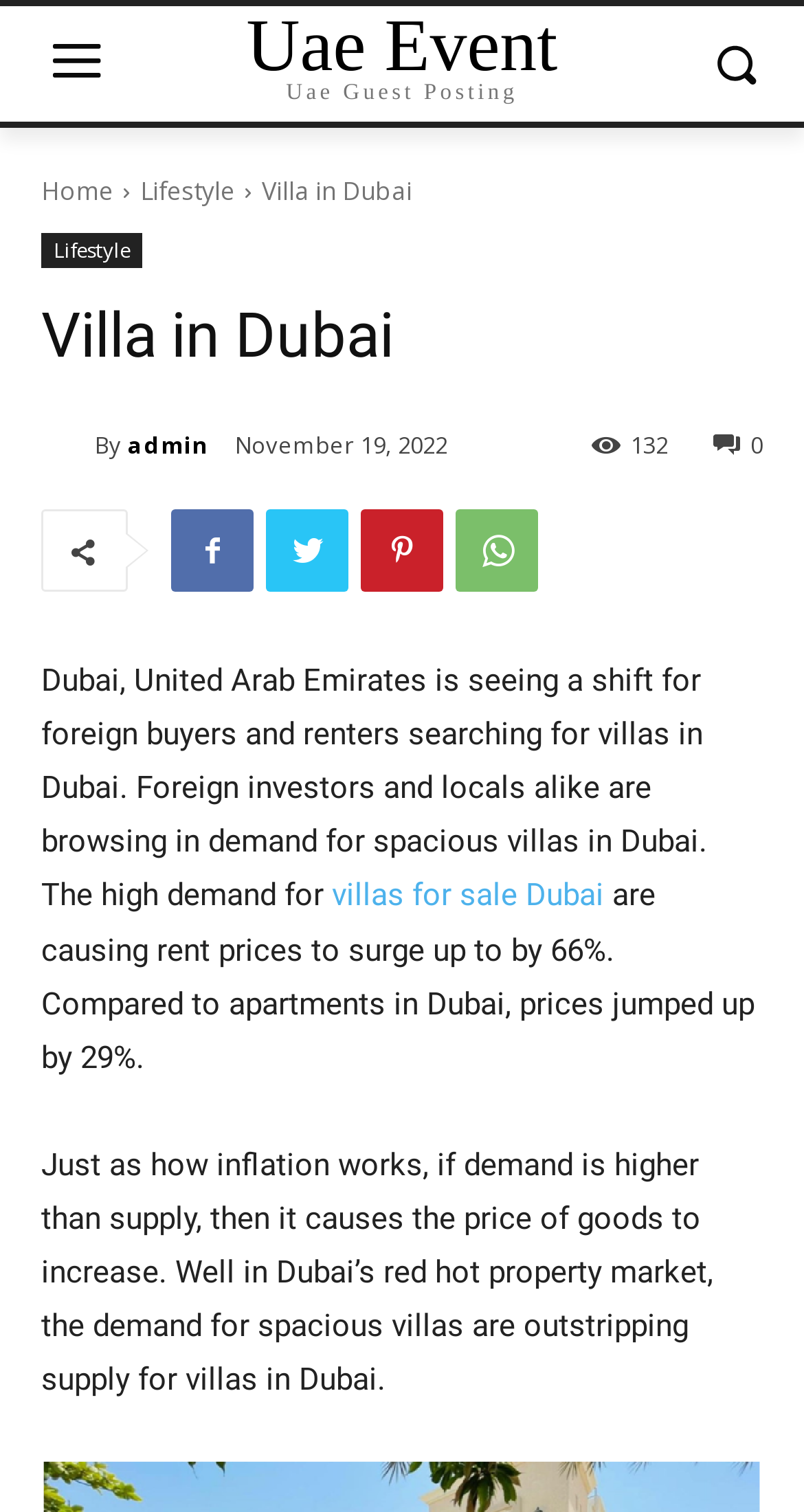Please identify the bounding box coordinates of the area that needs to be clicked to follow this instruction: "Click the search button".

[0.846, 0.005, 0.987, 0.08]